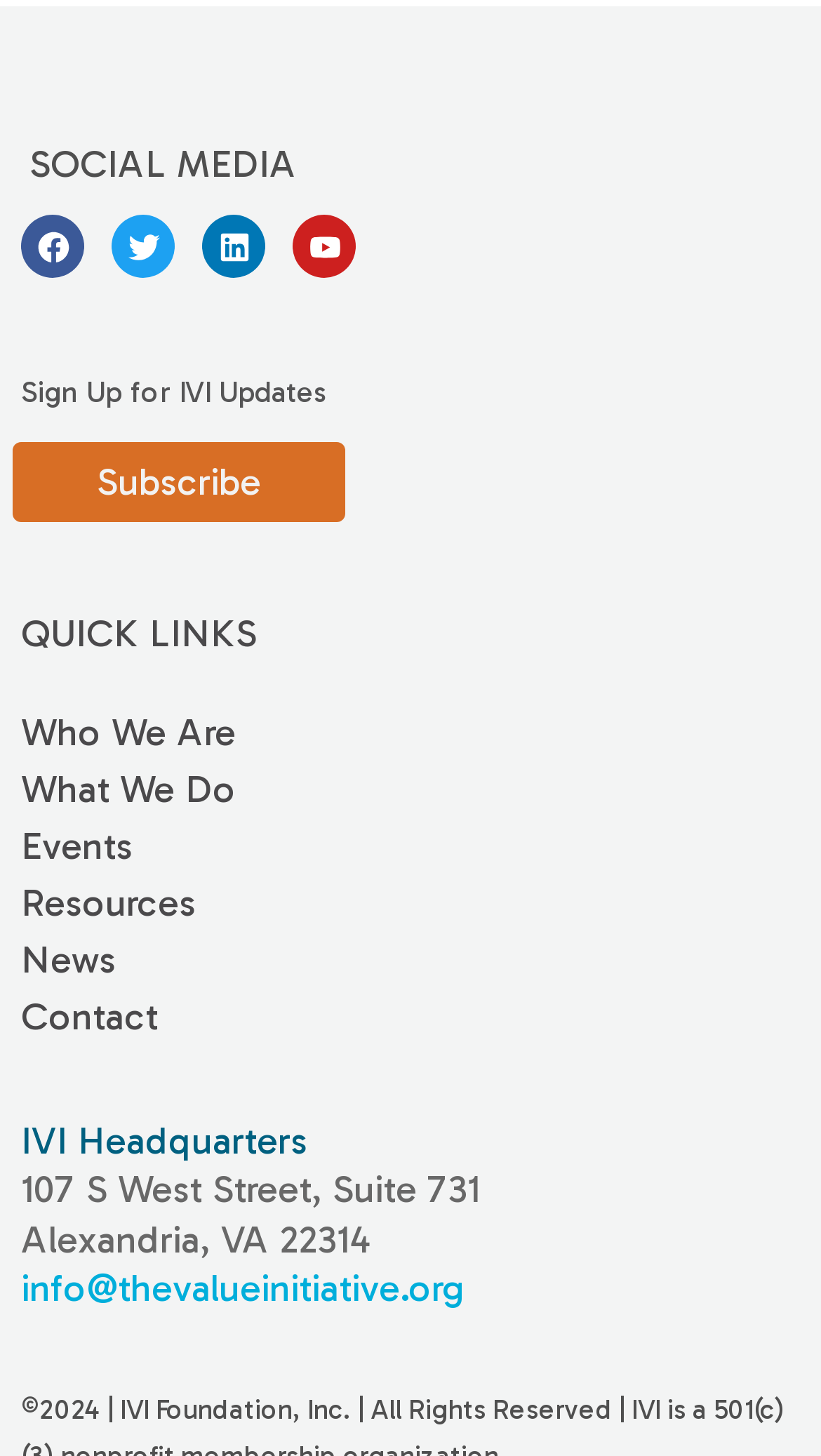Show the bounding box coordinates of the region that should be clicked to follow the instruction: "Send an email to IVI."

[0.026, 0.869, 0.567, 0.901]